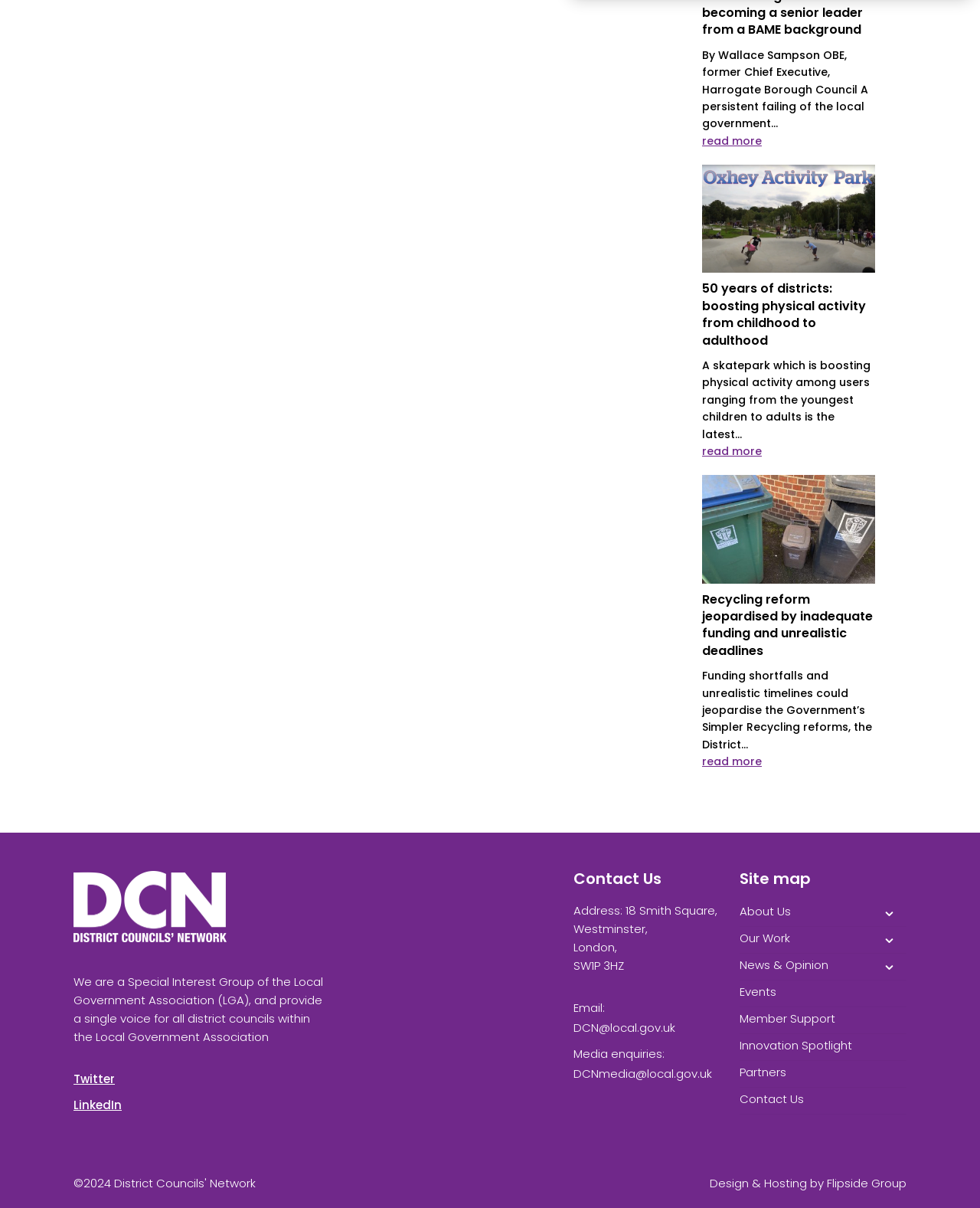What is the email address for media enquiries?
Please give a well-detailed answer to the question.

The contact information section of the webpage has a static text element that says 'Media enquiries:' and a link element that provides the email address for media enquiries, which is DCNmedia@local.gov.uk.